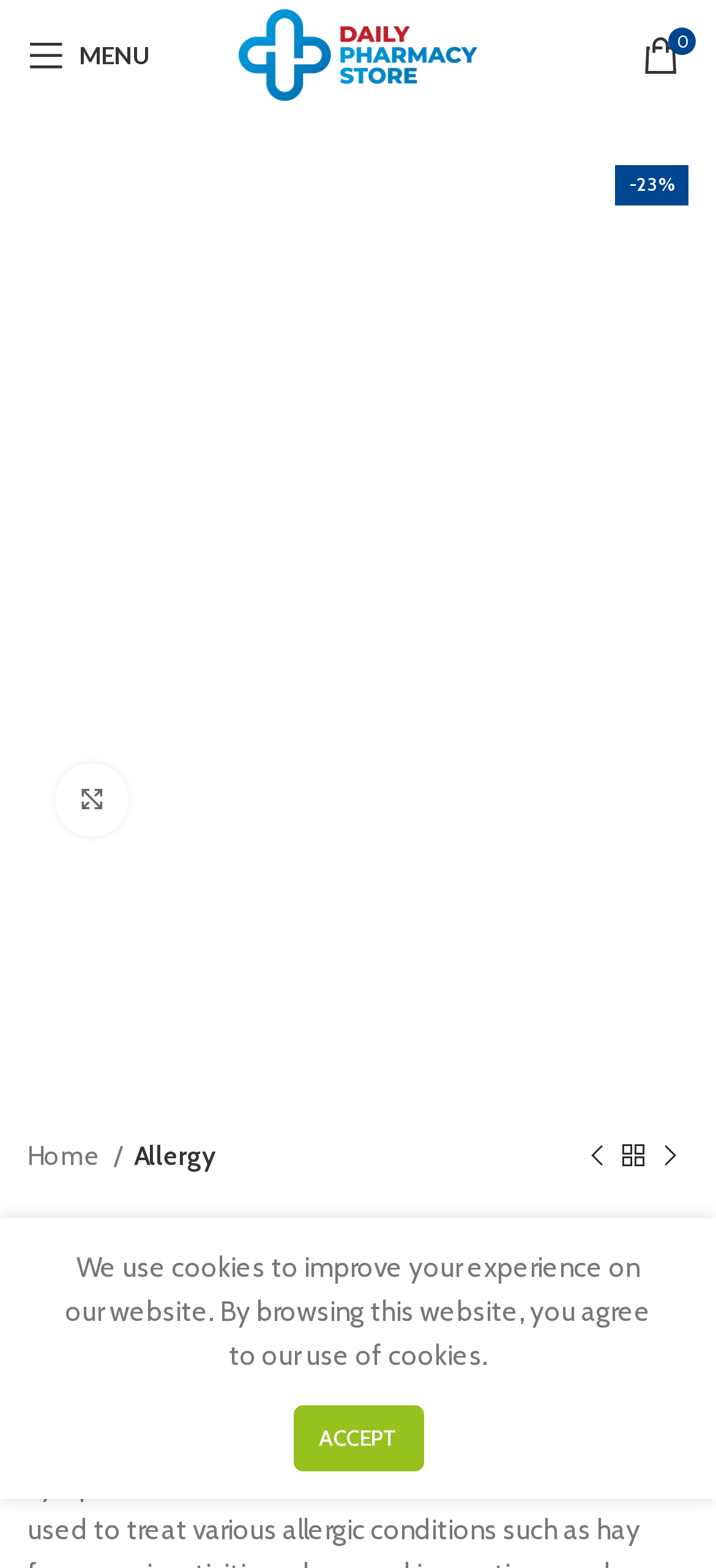What is the price of the product?
Refer to the screenshot and deliver a thorough answer to the question presented.

The price of the product can be found in the static text elements, where it is written as '$8.50'. This is the current price of the product.